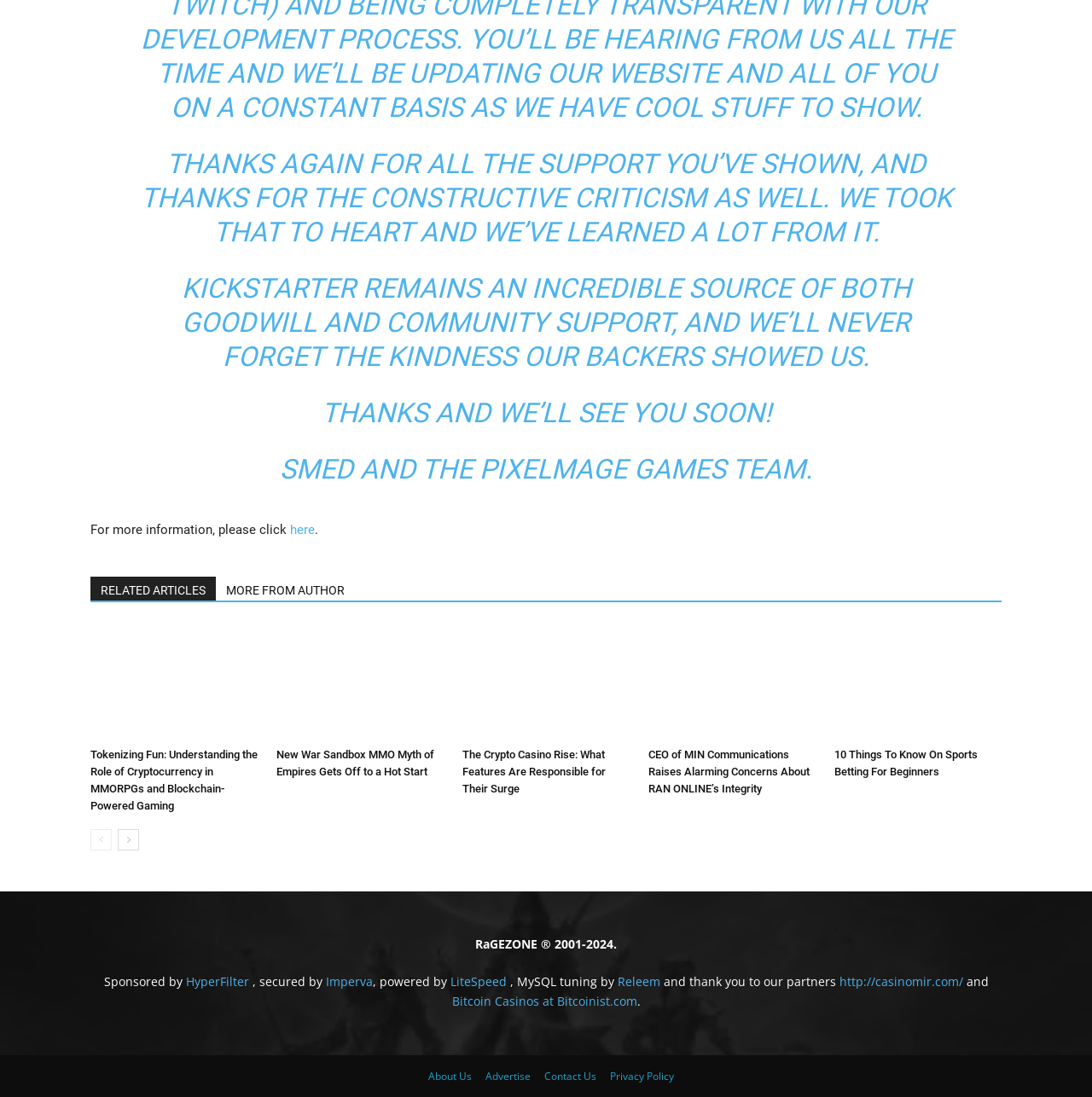What is the name of the website?
Analyze the image and deliver a detailed answer to the question.

I found the name of the website at the bottom of the page, where it says 'RaGEZONE ® 2001-2024.'